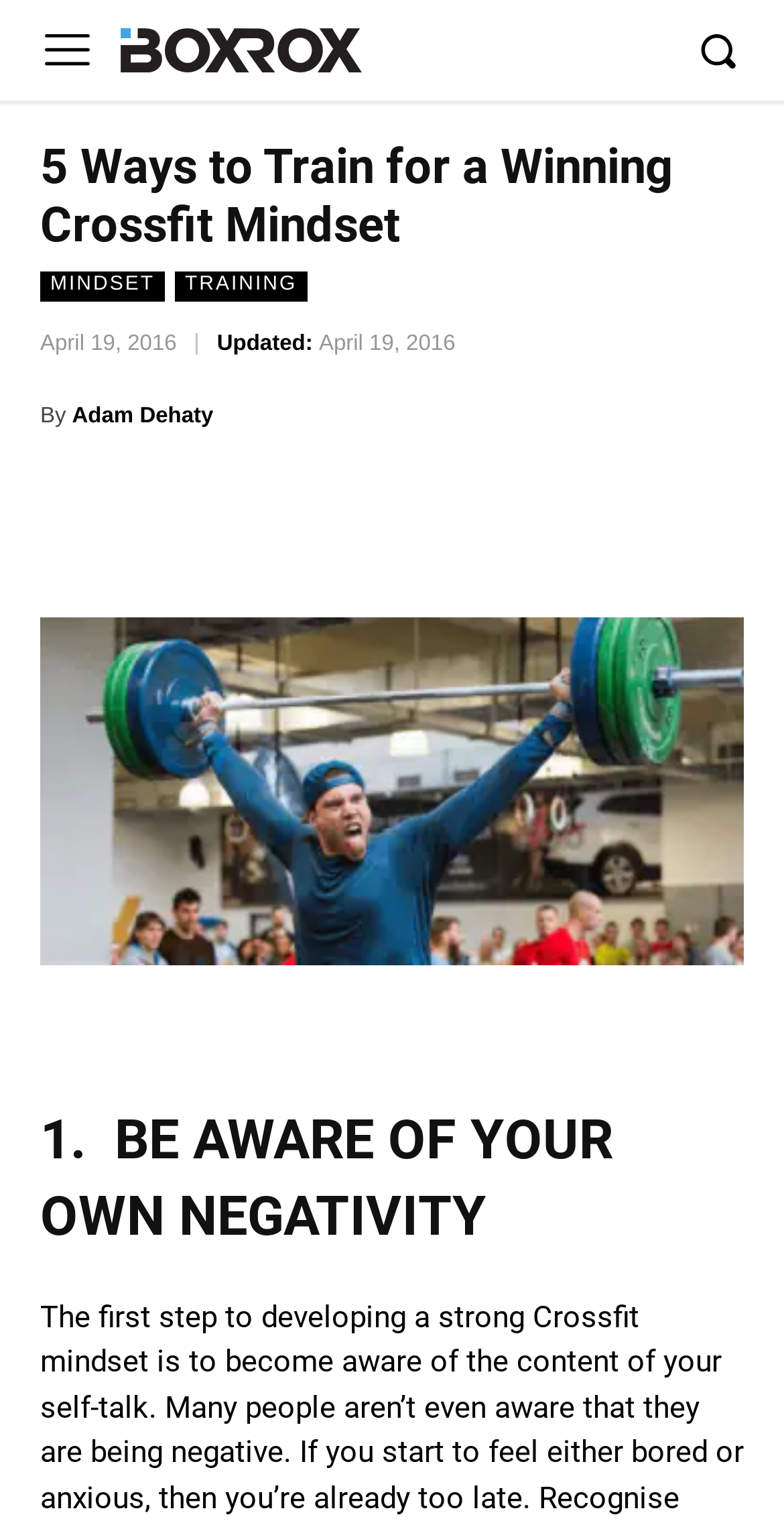Bounding box coordinates are specified in the format (top-left x, top-left y, bottom-right x, bottom-right y). All values are floating point numbers bounded between 0 and 1. Please provide the bounding box coordinate of the region this sentence describes: M

None